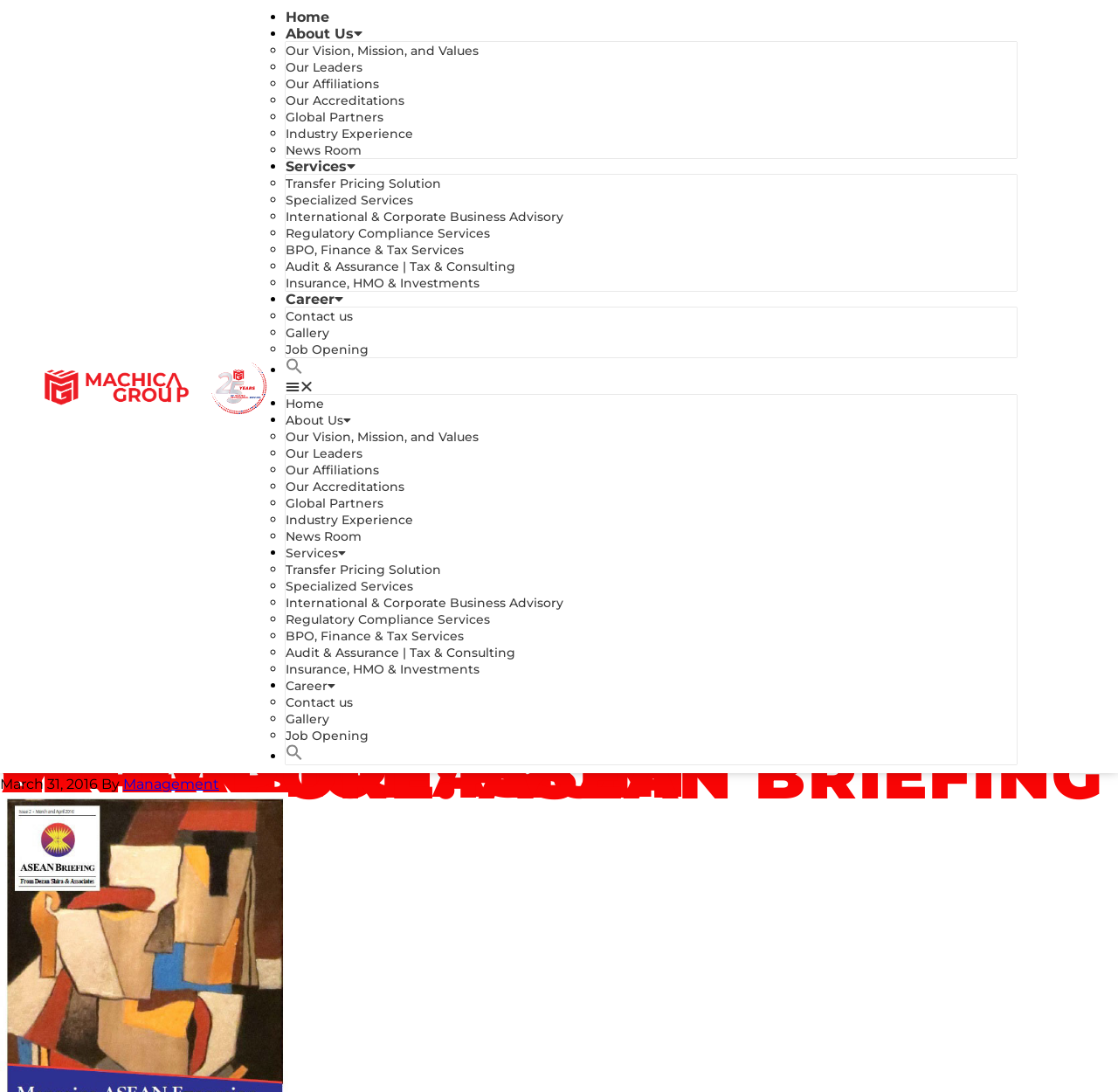Locate the bounding box coordinates of the element that needs to be clicked to carry out the instruction: "view services". The coordinates should be given as four float numbers ranging from 0 to 1, i.e., [left, top, right, bottom].

[0.255, 0.145, 0.318, 0.16]